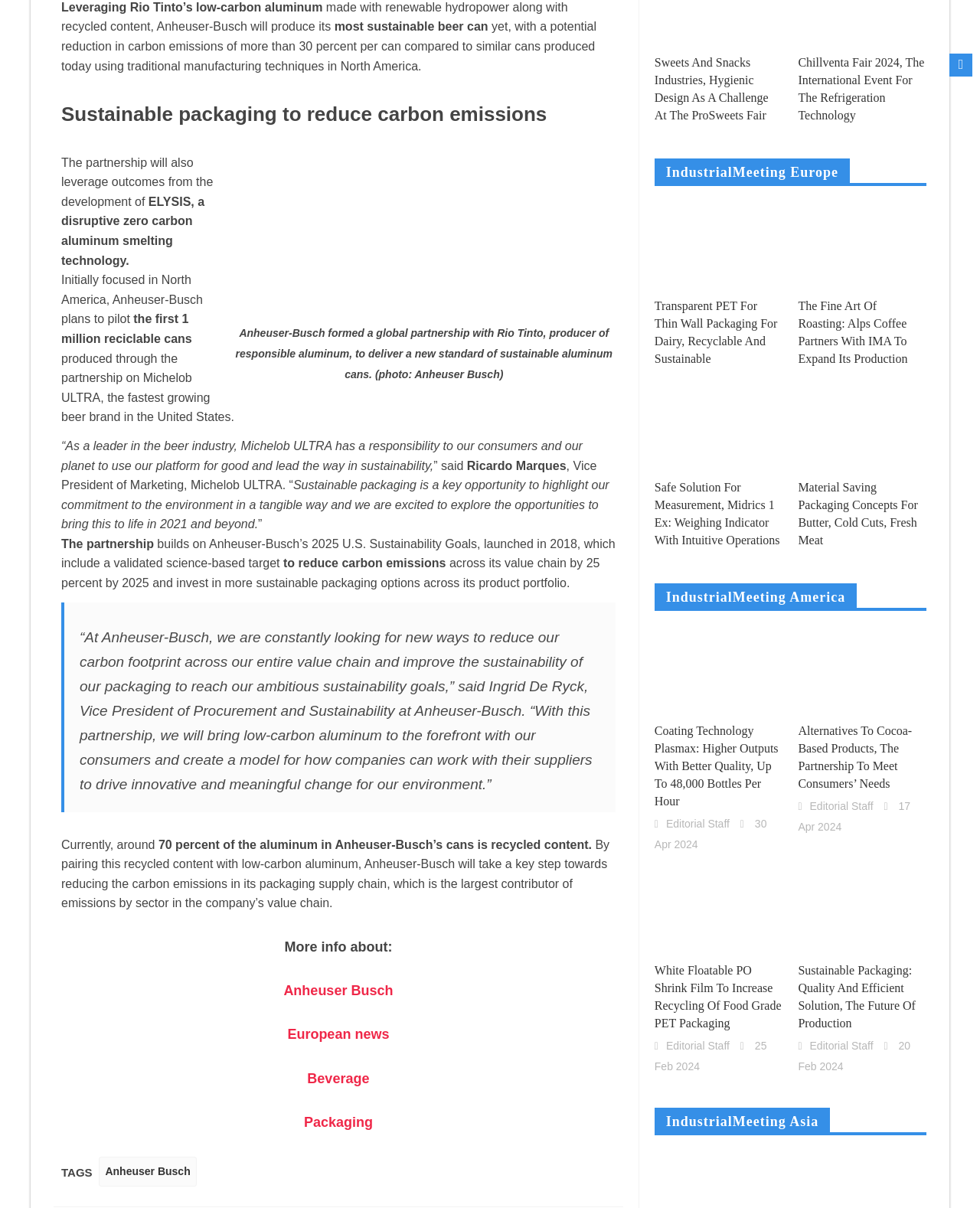Highlight the bounding box coordinates of the element you need to click to perform the following instruction: "Check the date of the article 'Coating technology Plasmax: higher outputs with better quality, up to 48,000 bottles per hour'."

[0.668, 0.677, 0.782, 0.704]